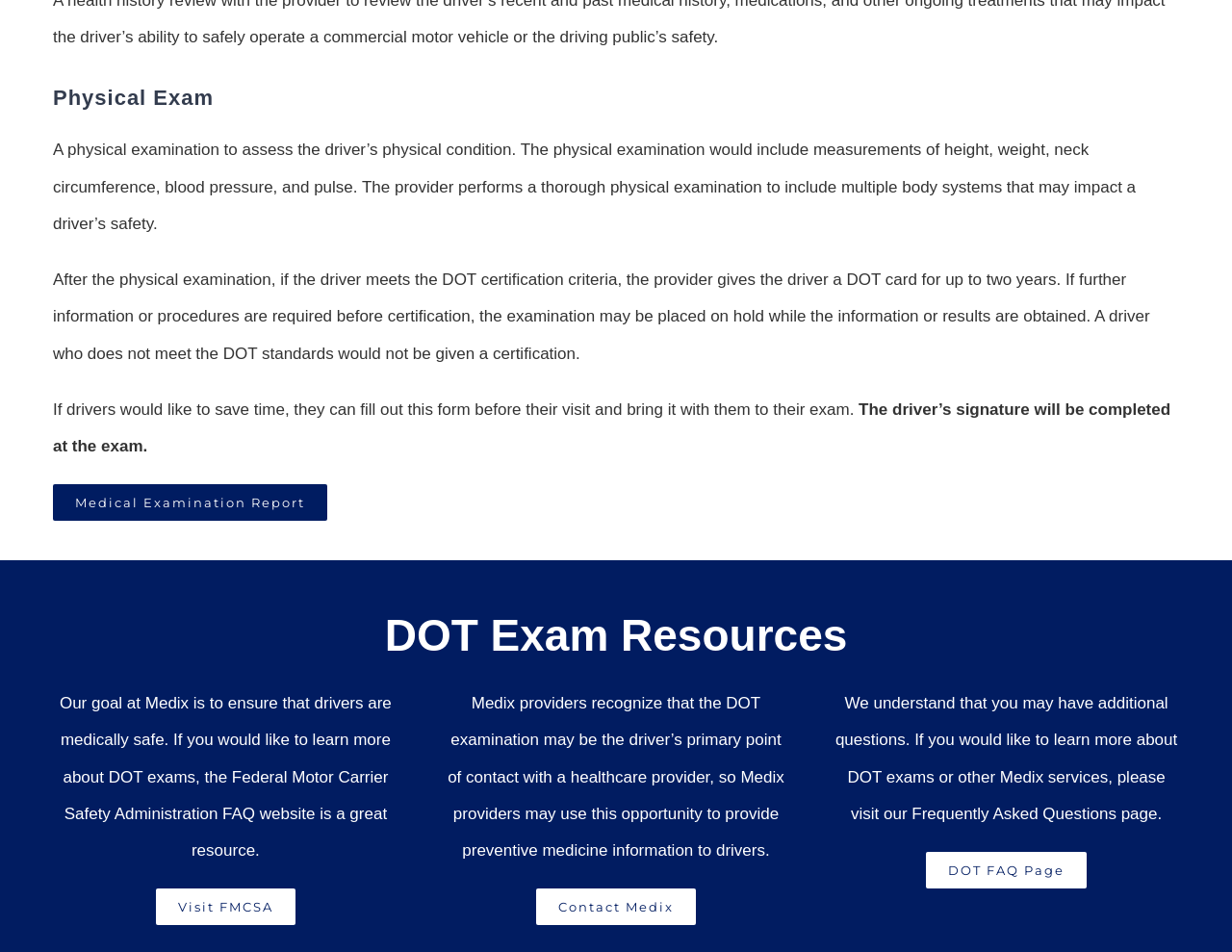Provide your answer in a single word or phrase: 
What can drivers fill out before their visit to save time?

This form